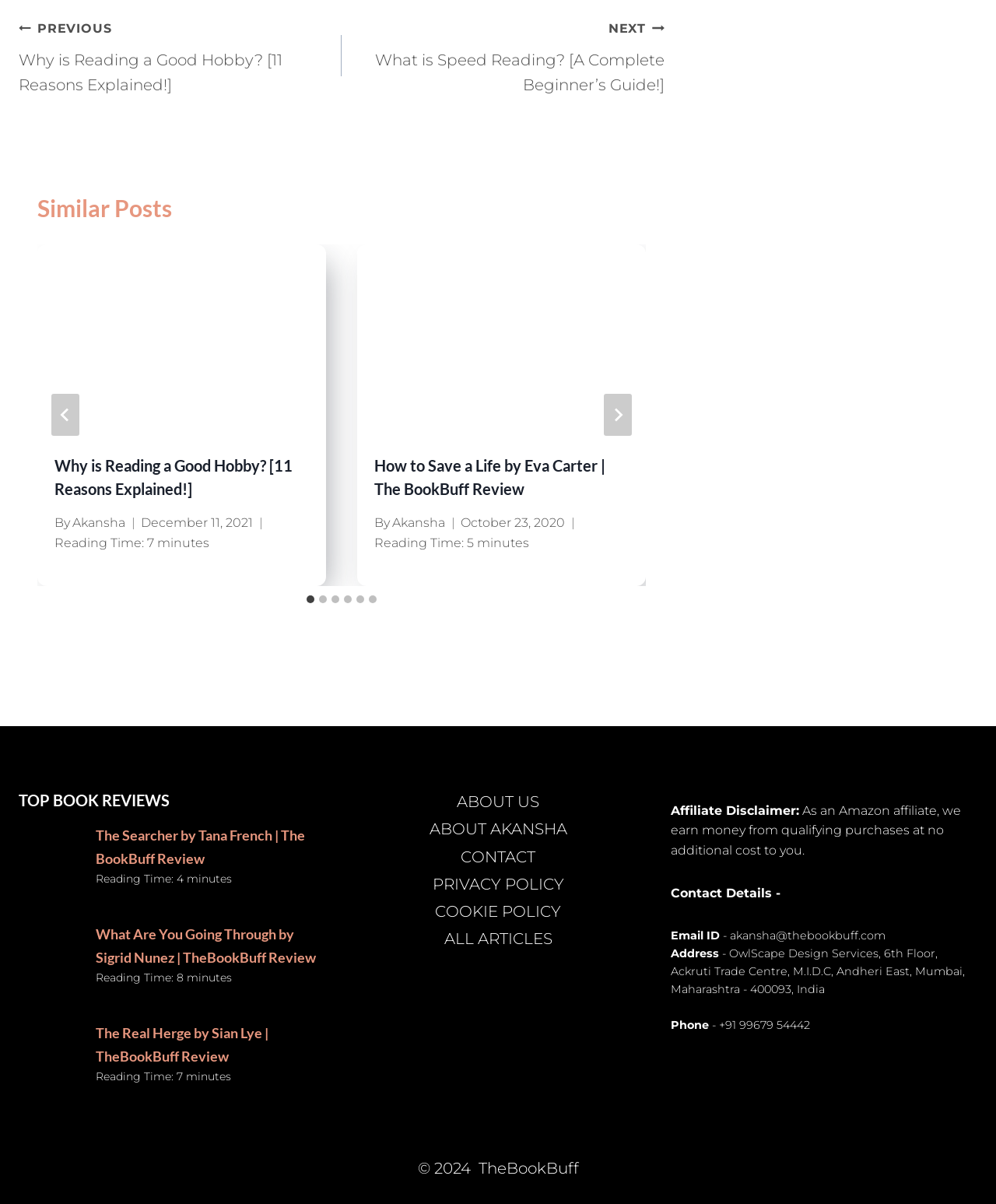Determine the bounding box coordinates of the region I should click to achieve the following instruction: "Go to the 'TOP BOOK REVIEWS' section". Ensure the bounding box coordinates are four float numbers between 0 and 1, i.e., [left, top, right, bottom].

[0.019, 0.655, 0.327, 0.674]